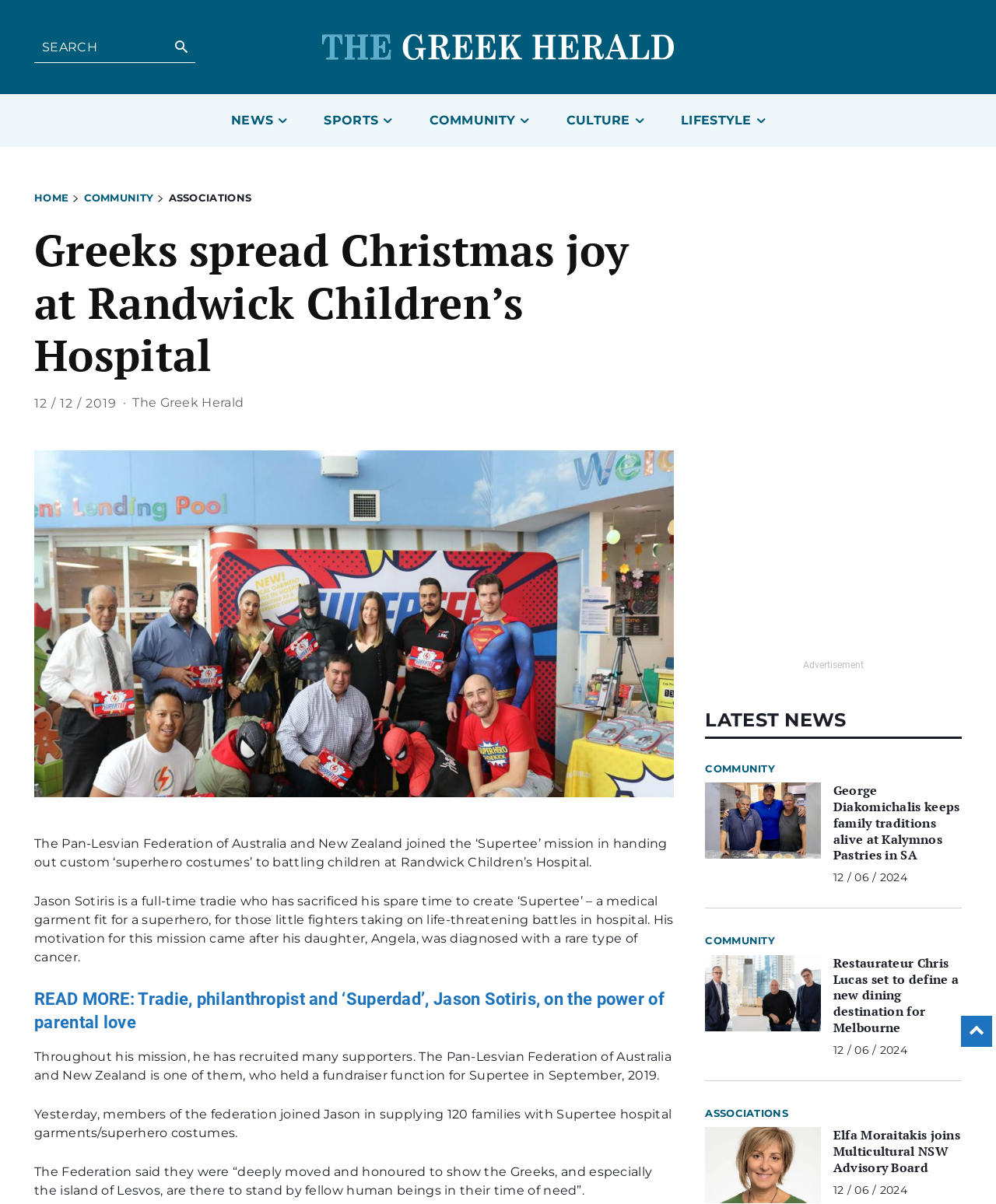What is the name of the island mentioned in the article?
Answer the question with a detailed and thorough explanation.

The article mentions 'the island of Lesvos' as part of the statement from the Pan-Lesvian Federation of Australia and New Zealand, who said they were 'deeply moved and honoured to show the Greeks, and especially the island of Lesvos, are there to stand by fellow human beings in their time of need'.